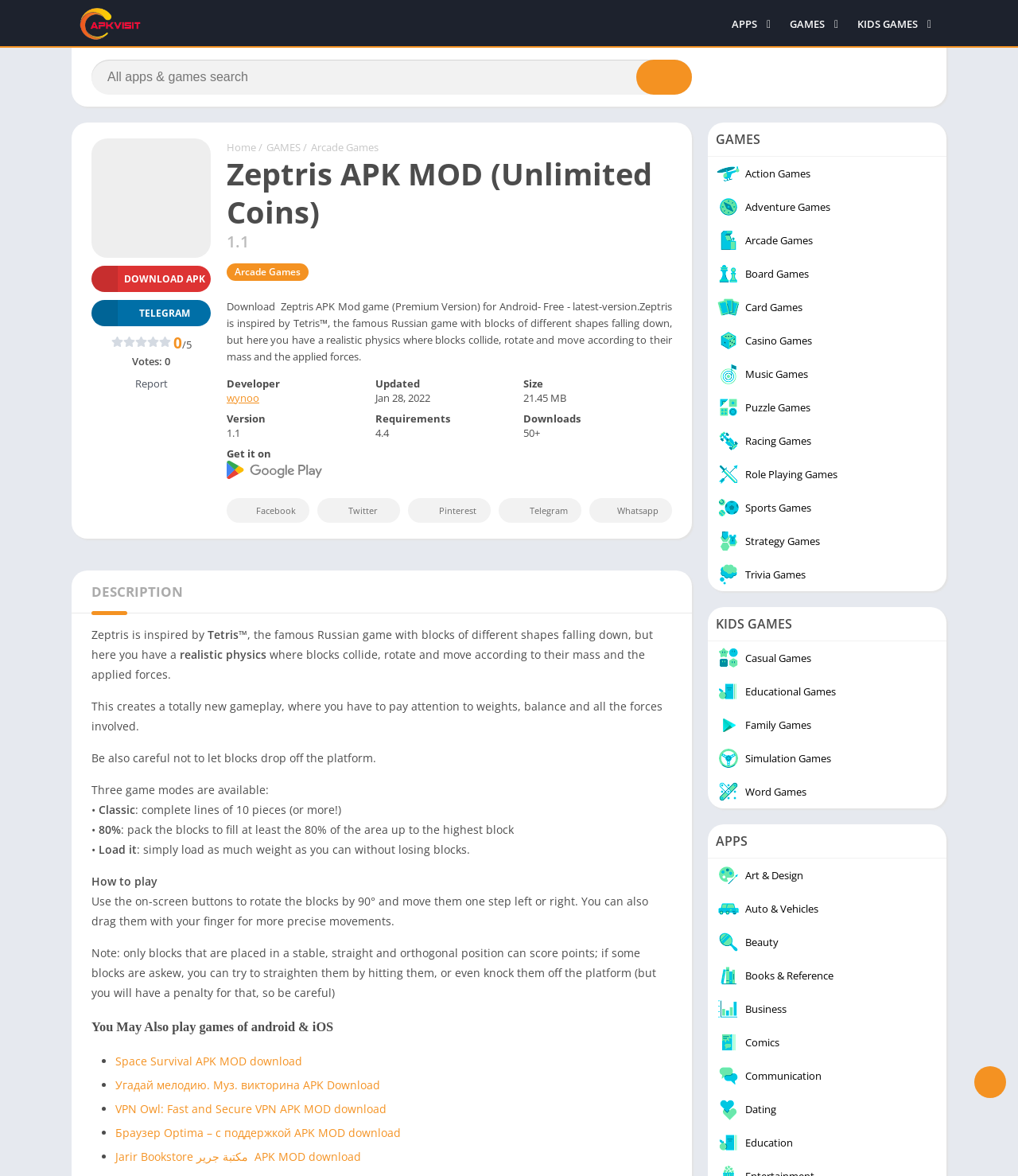What is the size of the APK file?
Provide a well-explained and detailed answer to the question.

The size of the APK file is mentioned in the webpage as '21.45 MB' under the 'Size' section.